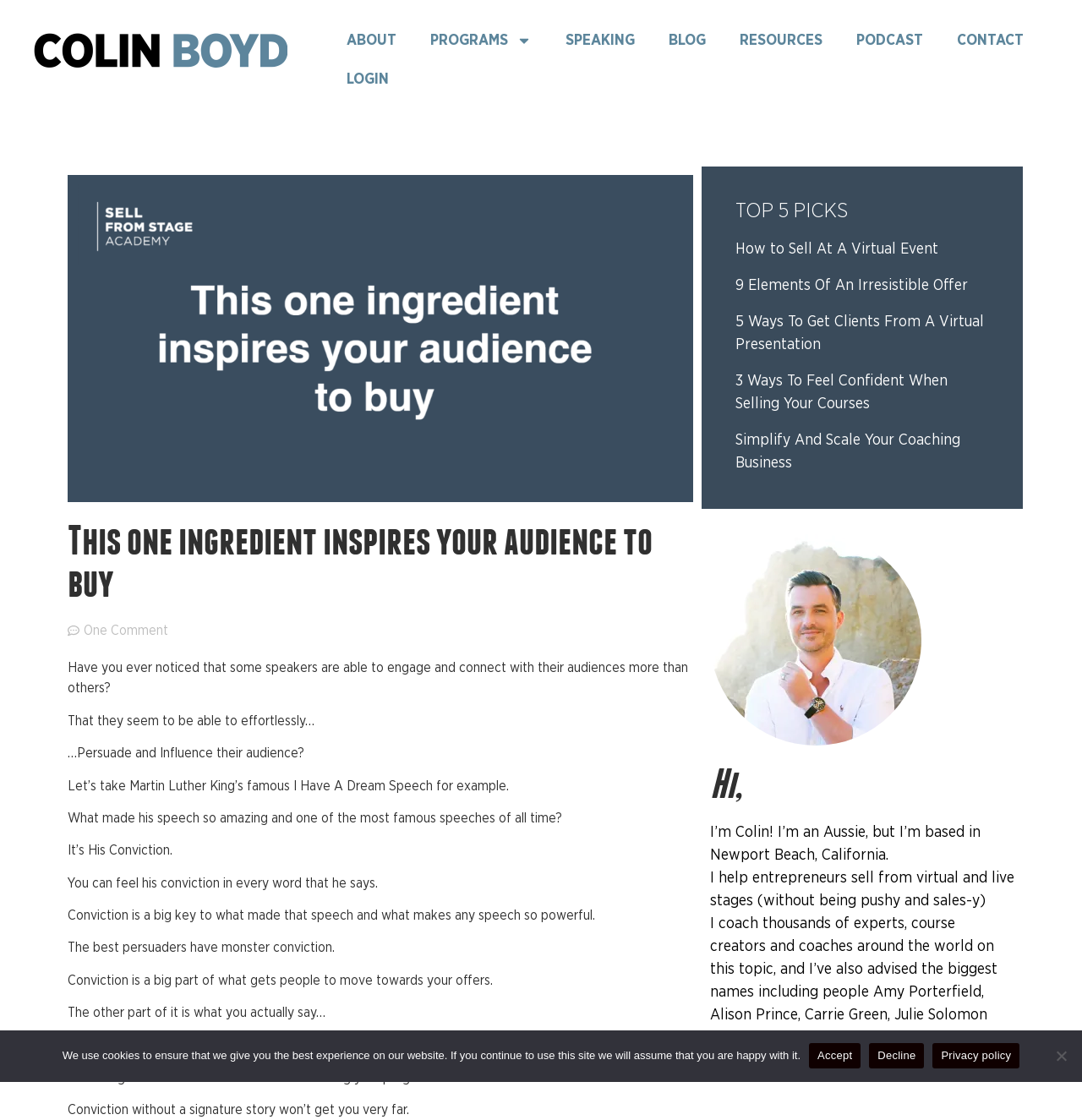Identify the bounding box coordinates of the area you need to click to perform the following instruction: "Listen to the podcast".

[0.776, 0.019, 0.869, 0.054]